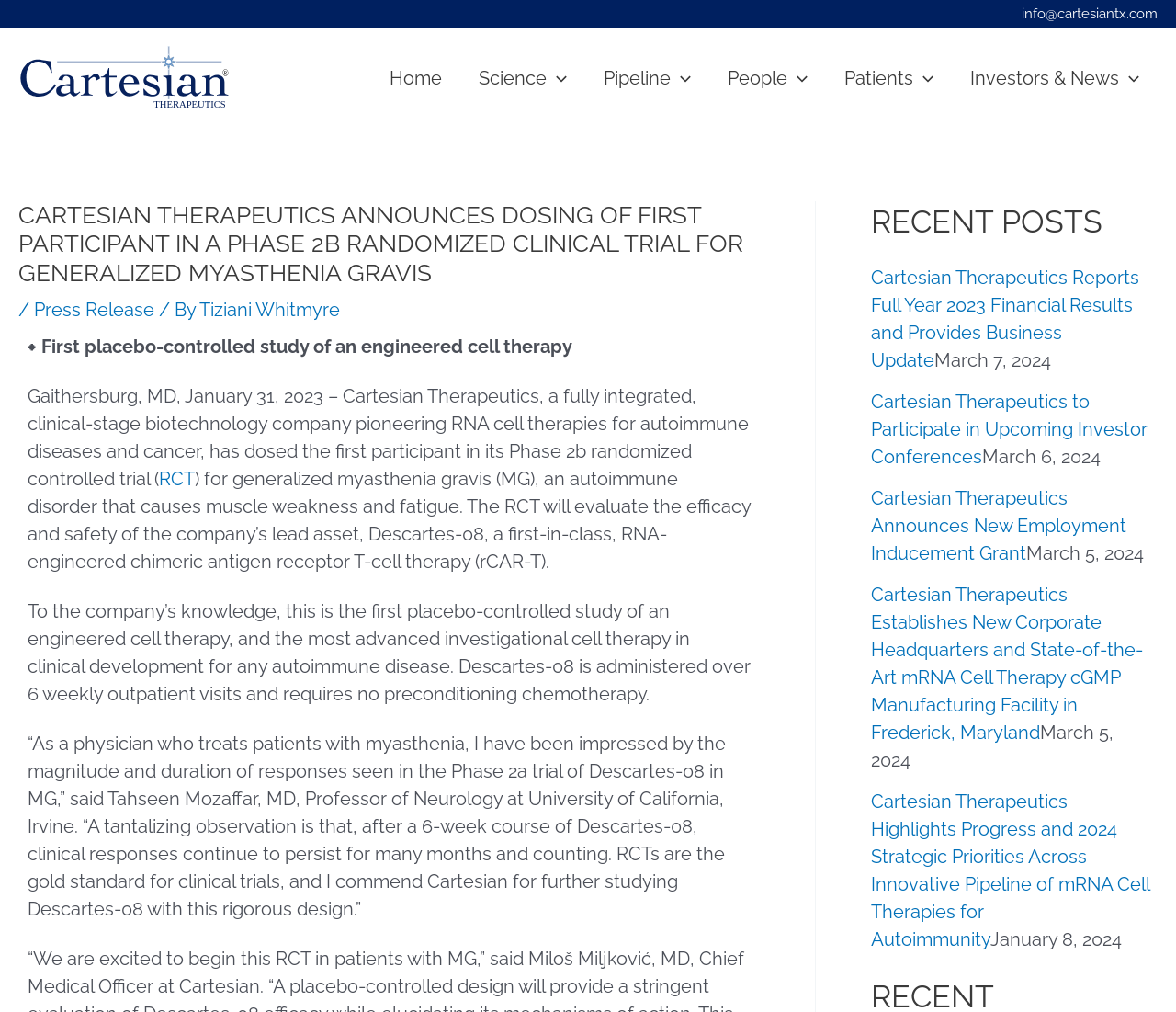Determine the bounding box coordinates of the clickable element necessary to fulfill the instruction: "View the Recent Posts". Provide the coordinates as four float numbers within the 0 to 1 range, i.e., [left, top, right, bottom].

[0.741, 0.199, 0.984, 0.239]